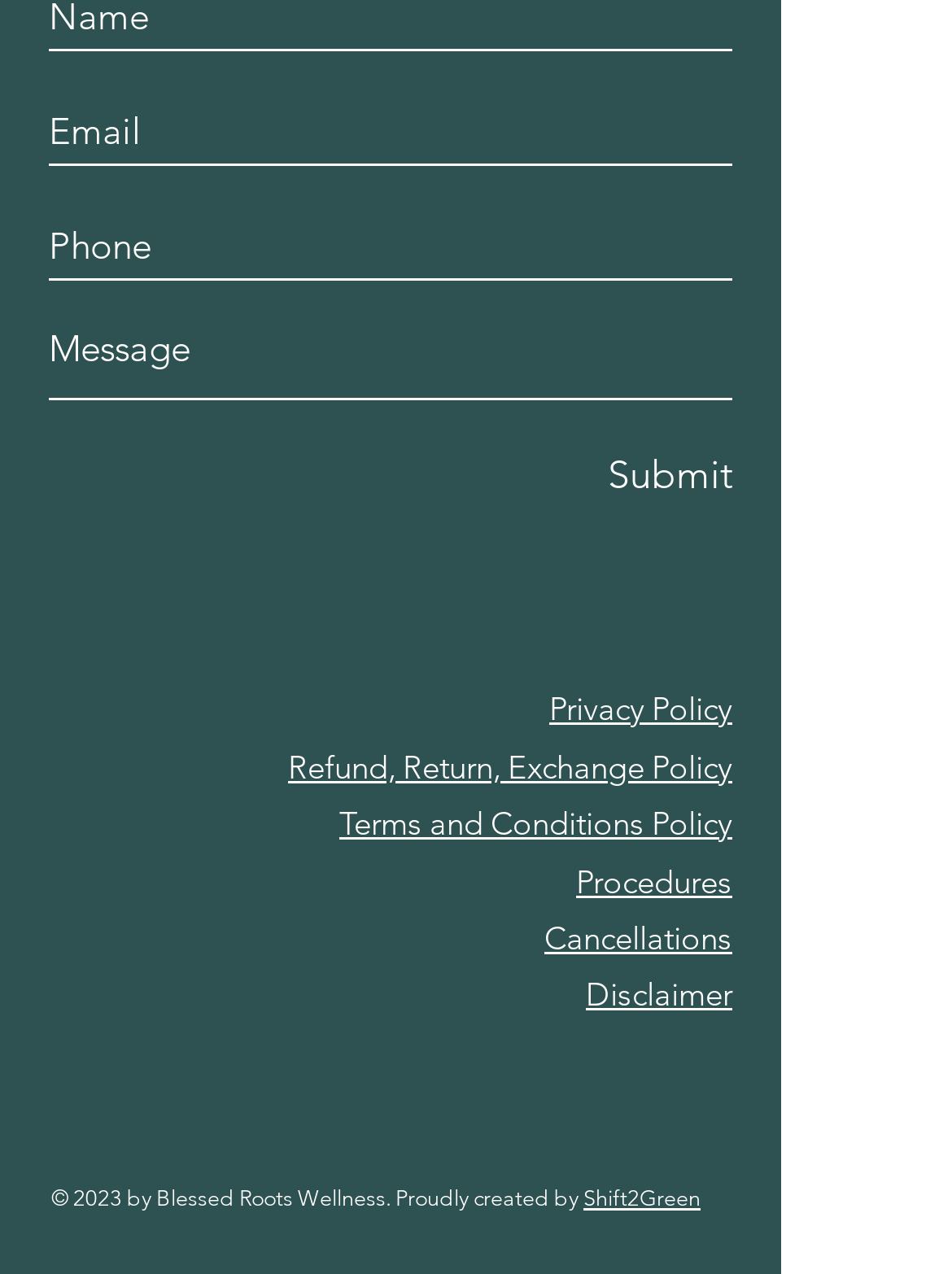Determine the bounding box coordinates of the section to be clicked to follow the instruction: "Click Submit". The coordinates should be given as four float numbers between 0 and 1, formatted as [left, top, right, bottom].

[0.462, 0.333, 0.769, 0.414]